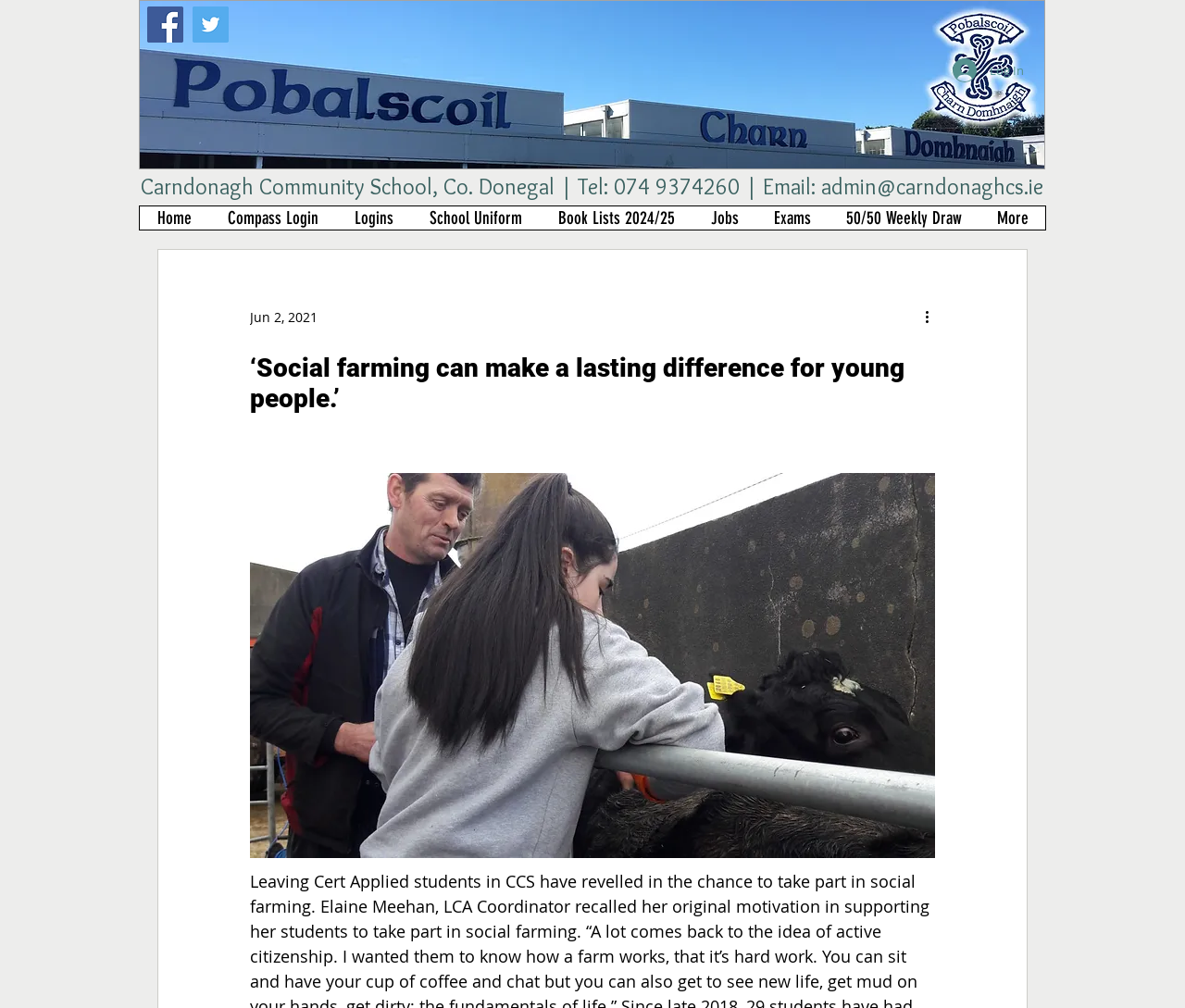Locate and extract the headline of this webpage.

‘Social farming can make a lasting difference for young people.’